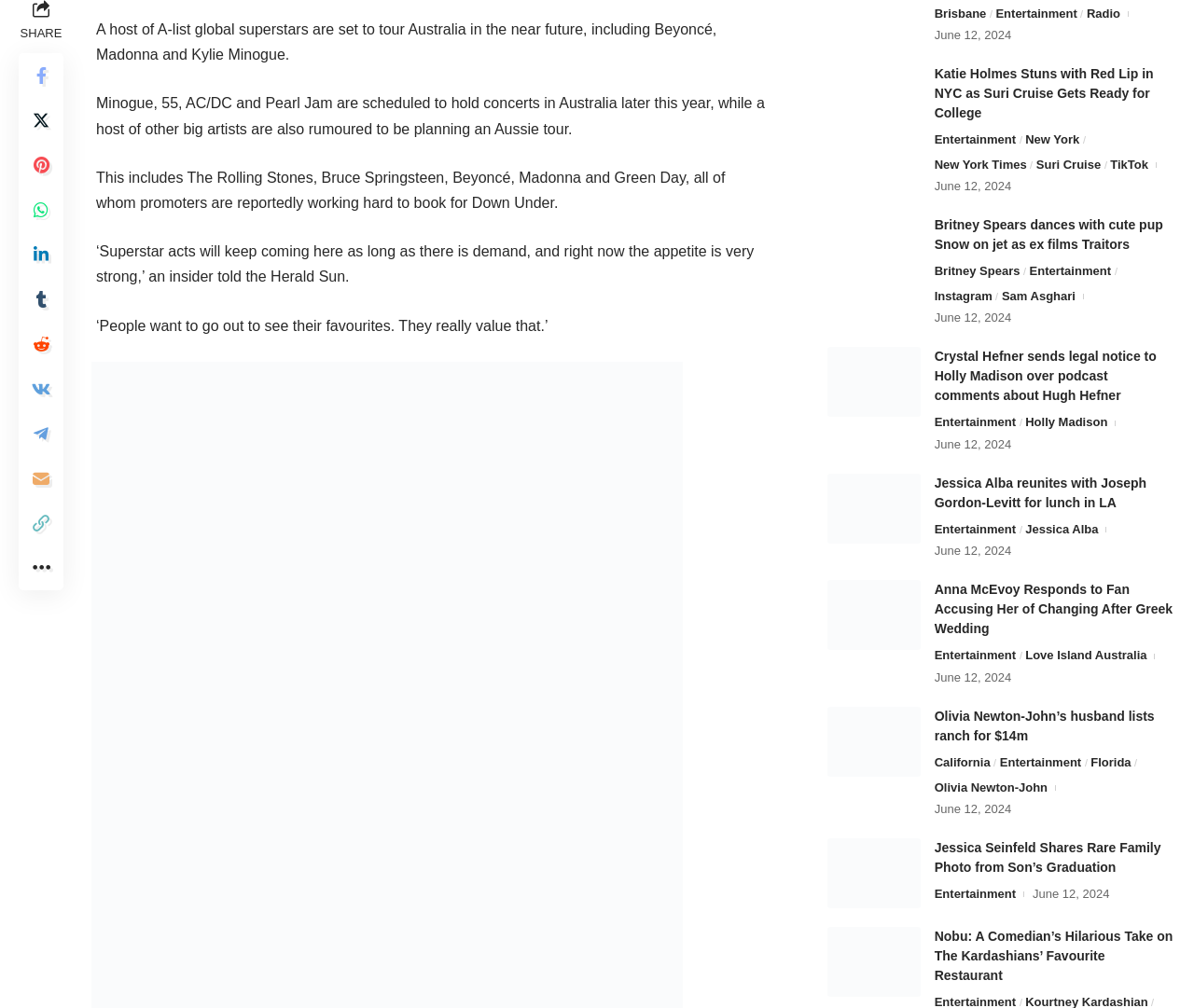What is the topic of the webpage?
Provide a detailed and extensive answer to the question.

Based on the content of the webpage, it appears to be an entertainment news website, featuring articles and images about celebrities and their activities.